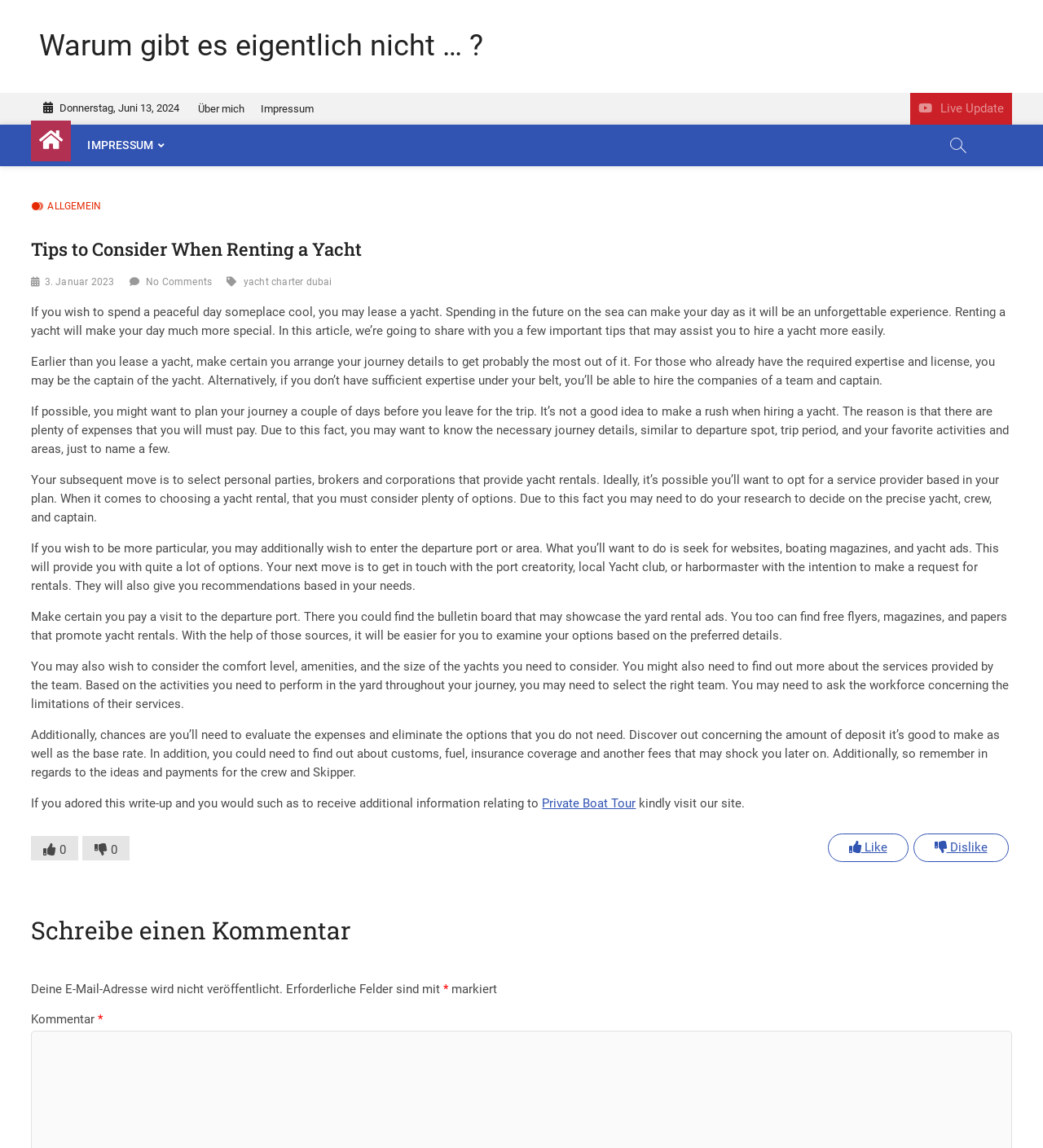Please mark the bounding box coordinates of the area that should be clicked to carry out the instruction: "Click on the 'Private Boat Tour' link".

[0.52, 0.693, 0.61, 0.706]